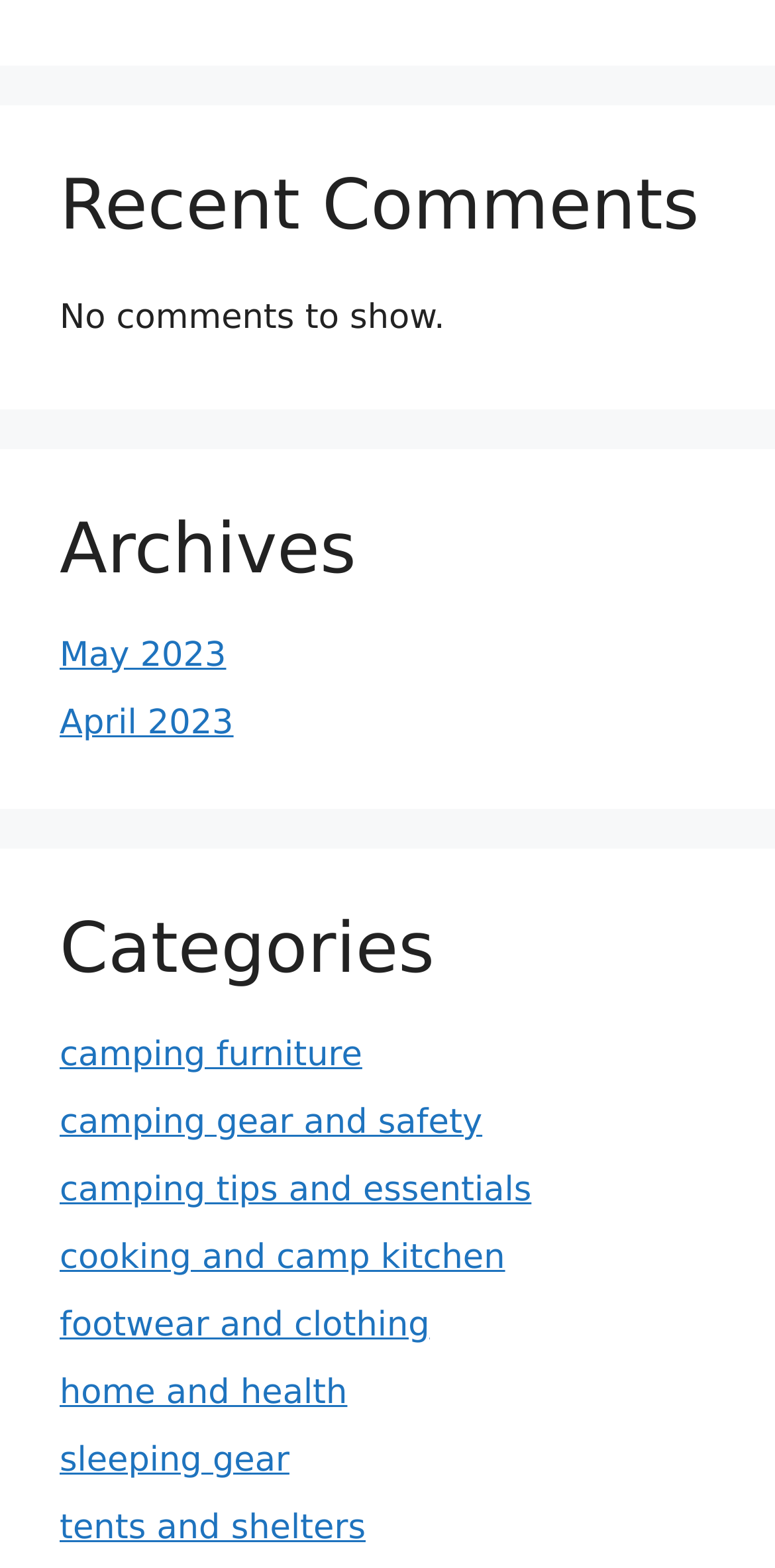Please give a succinct answer using a single word or phrase:
What is the first category listed?

camping furniture